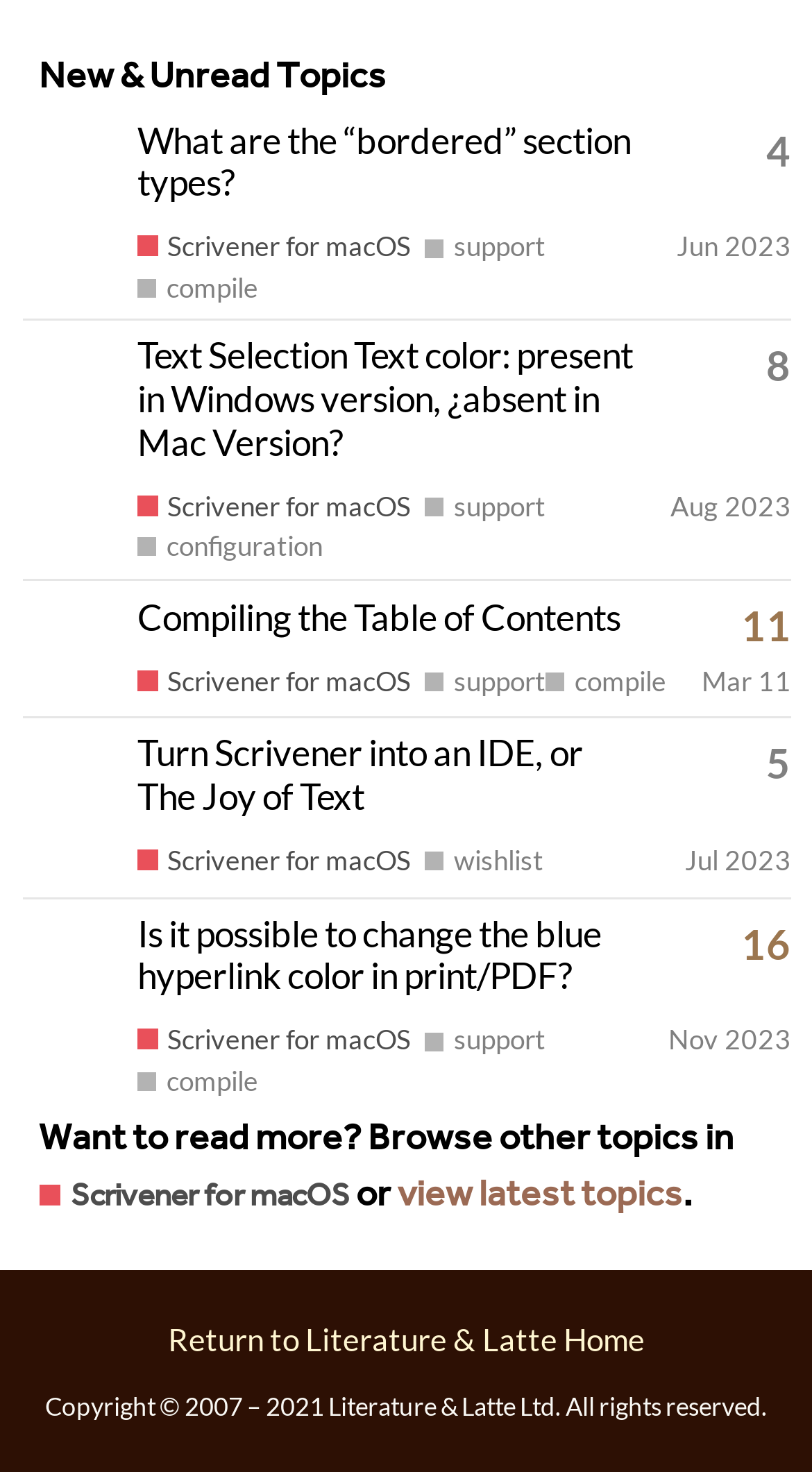Can you give a comprehensive explanation to the question given the content of the image?
What is the copyright year range of Literature & Latte Ltd.?

I found the StaticText element at the bottom of the page which says 'Copyright © 2007 – 2021 Literature & Latte Ltd. All rights reserved.' and extracted the year range from it.